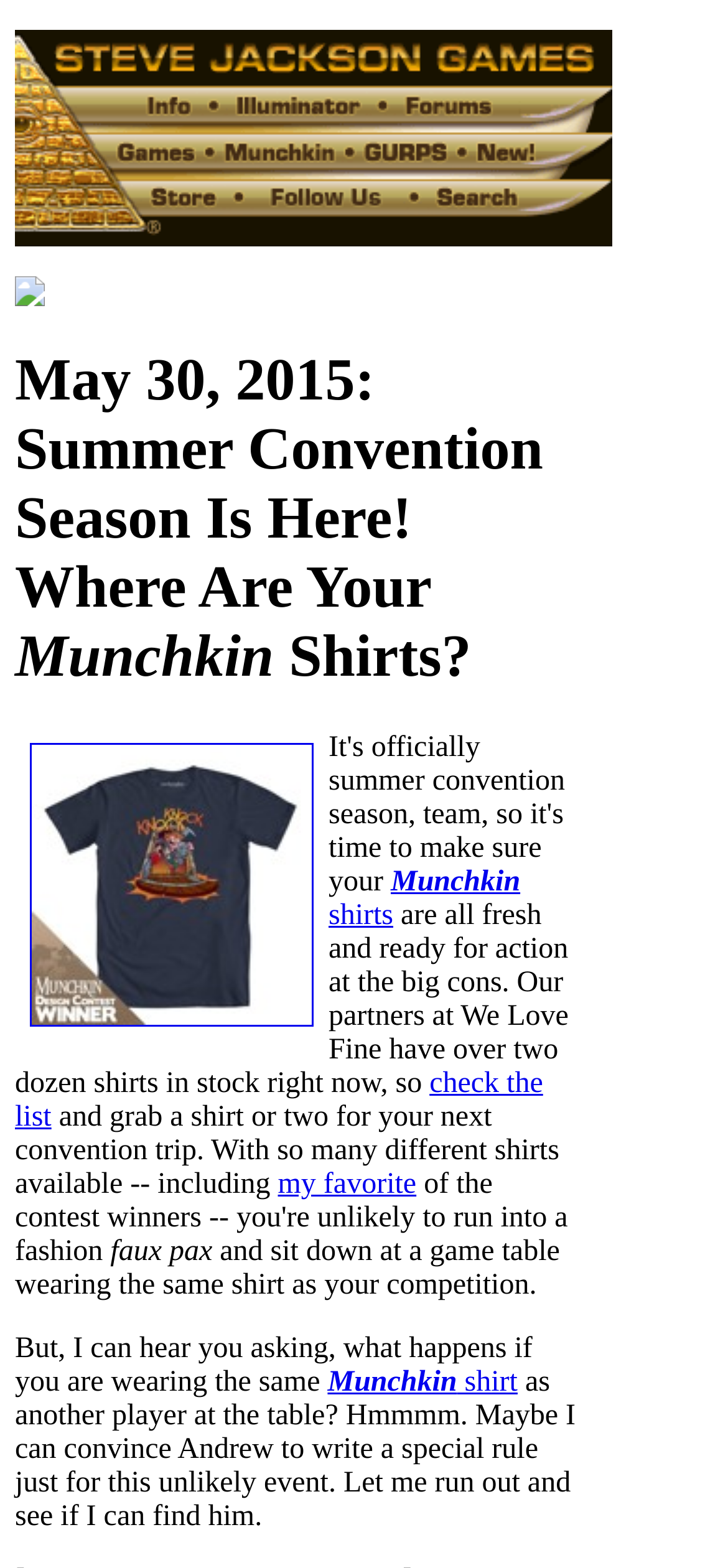Give the bounding box coordinates for the element described as: "Munchkin shirt".

[0.45, 0.871, 0.711, 0.892]